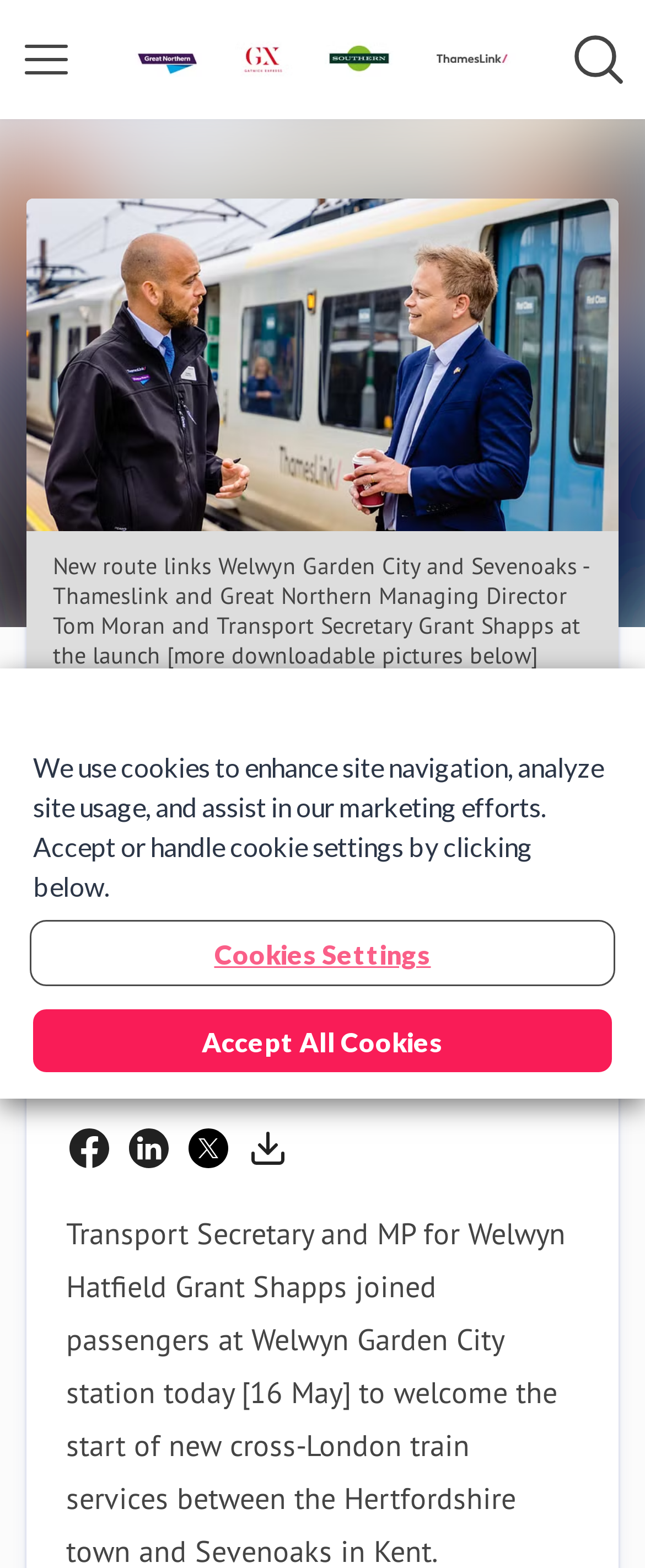What is the date of the press release?
Answer with a single word or phrase by referring to the visual content.

16 MAY 2022